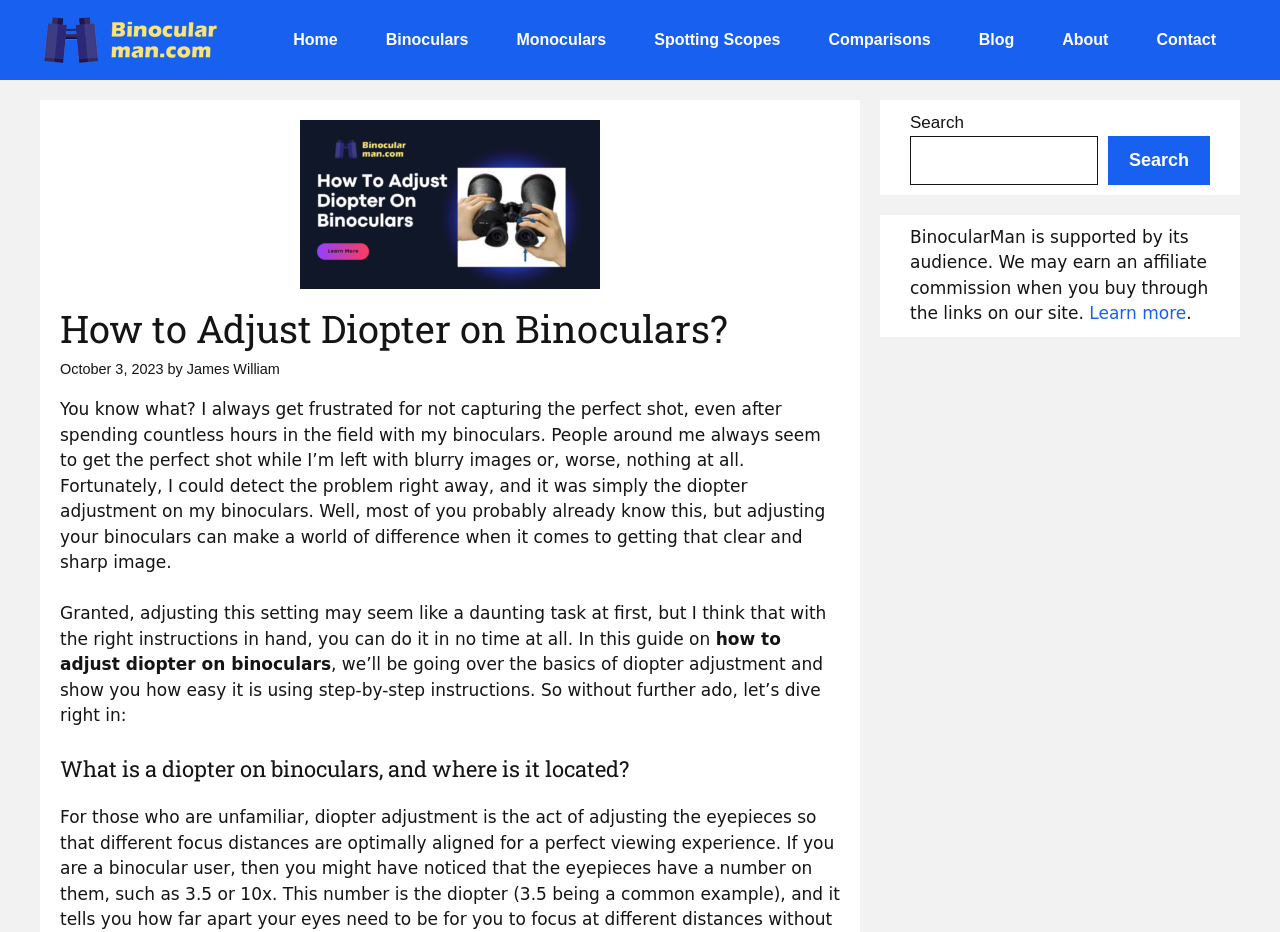Please pinpoint the bounding box coordinates for the region I should click to adhere to this instruction: "Click the 'Learn more' link".

[0.851, 0.325, 0.927, 0.347]